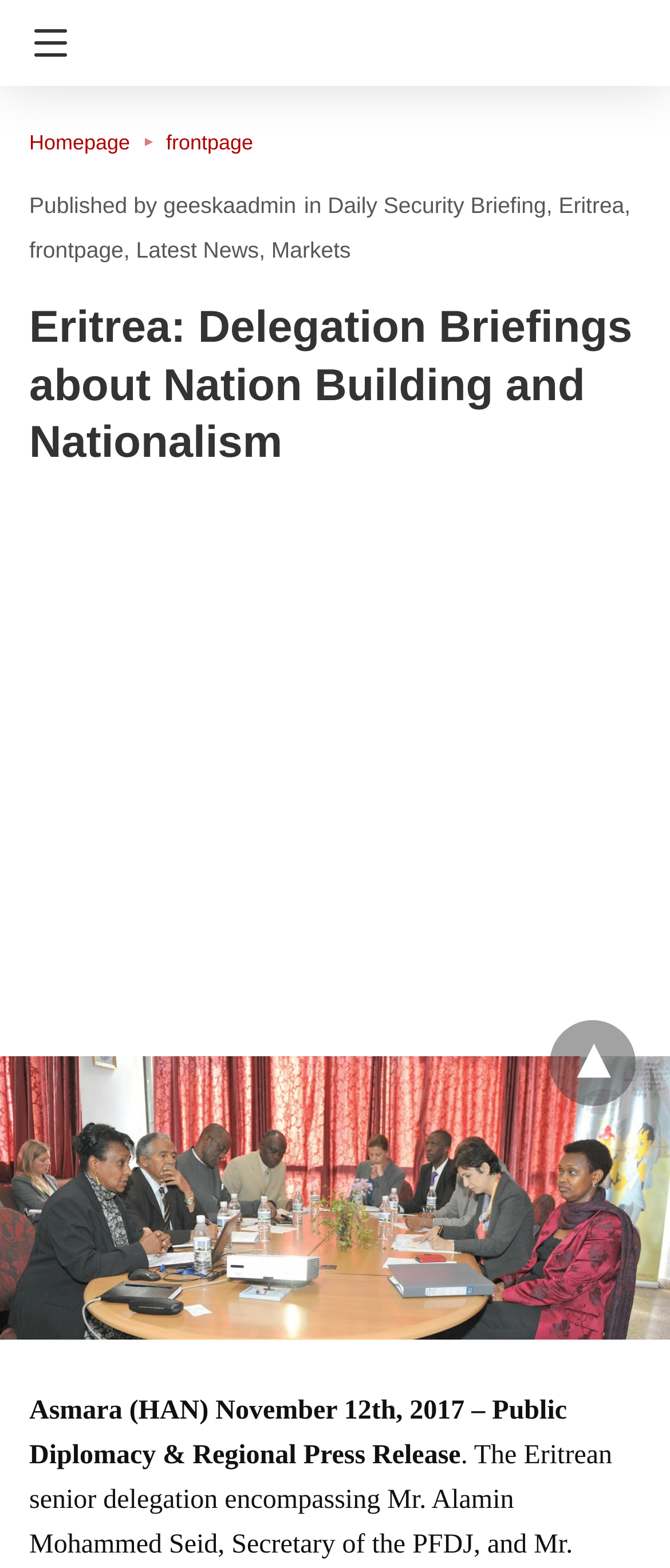Please determine the bounding box coordinates for the element with the description: "title="Geeska Afrika Online 1985-2024"".

[0.269, 0.0, 0.756, 0.039]